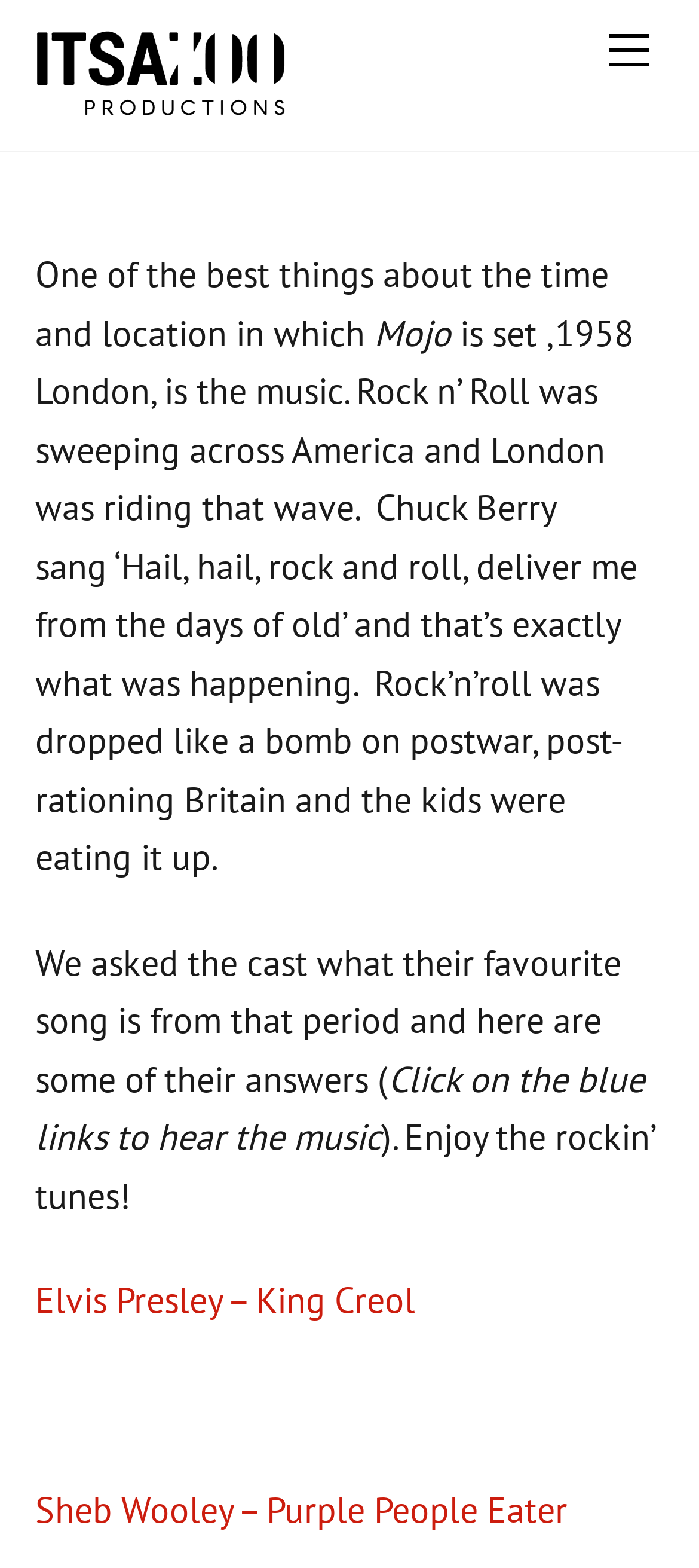What is the name of the website?
Based on the image, give a one-word or short phrase answer.

Itsazoo